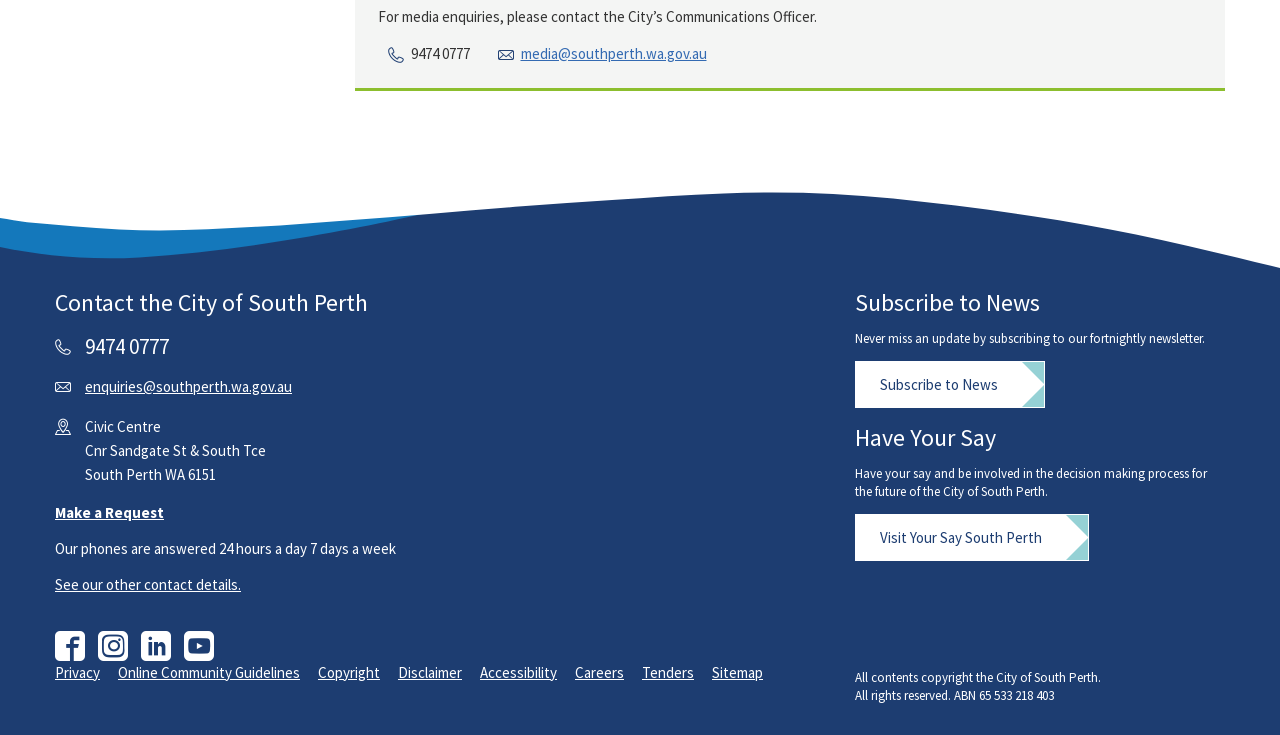What is the address of the Civic Centre?
Based on the image, answer the question with as much detail as possible.

I found the address by looking at the 'Contact the City of South Perth' section, where it lists 'ADDRESS' and 'Civic Centre, Cnr Sandgate St & South Tce, South Perth WA 6151' as the contact information.